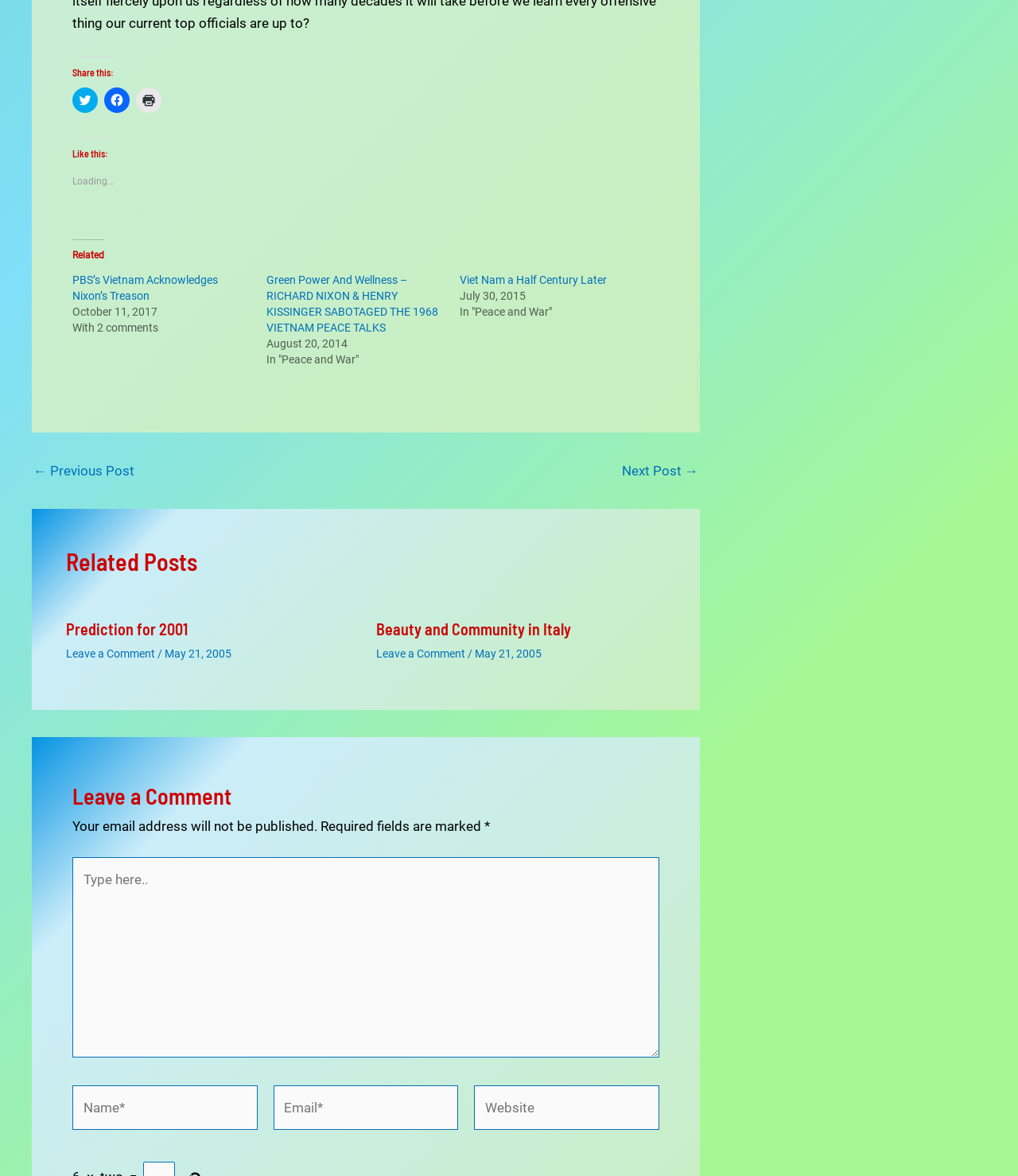Could you specify the bounding box coordinates for the clickable section to complete the following instruction: "Click to print"?

[0.134, 0.074, 0.159, 0.096]